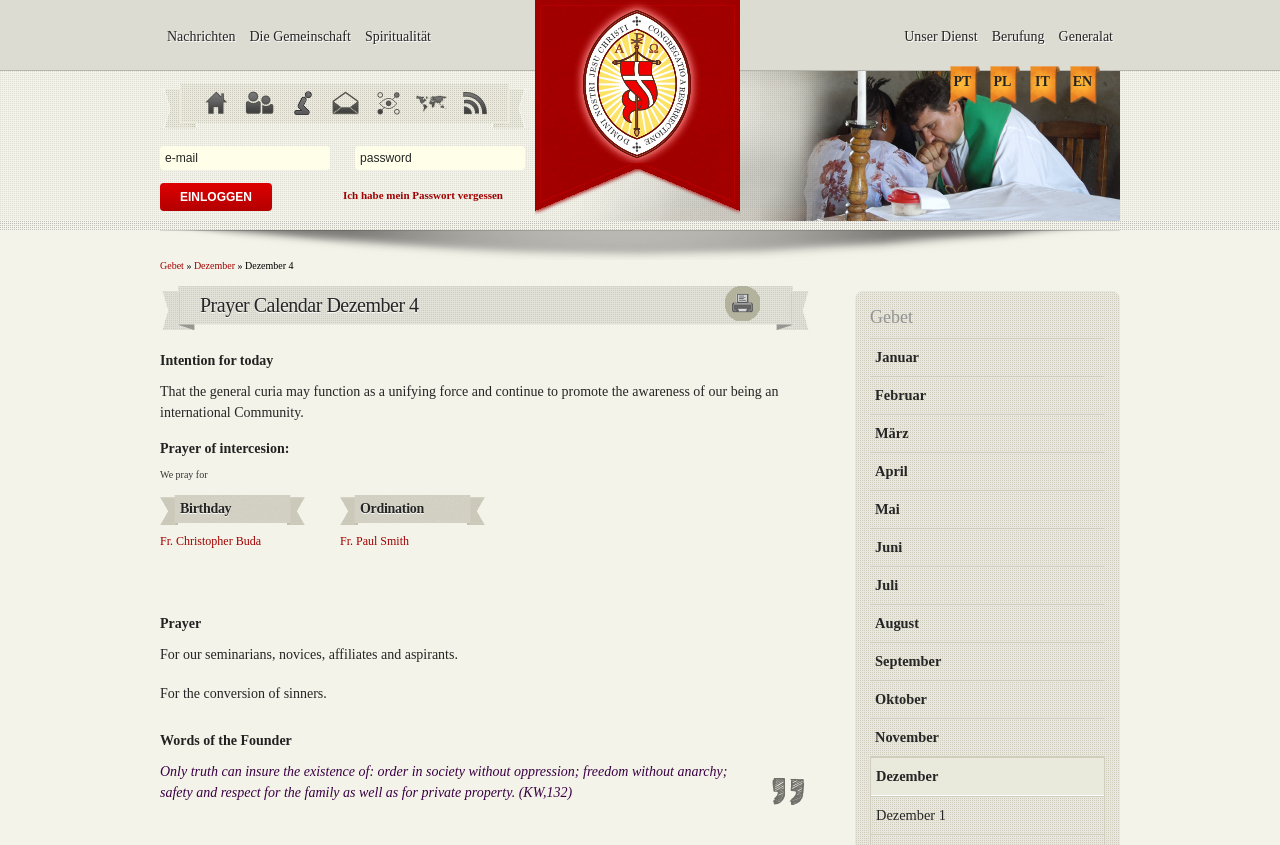For the given element description Resurrectionists in the world, determine the bounding box coordinates of the UI element. The coordinates should follow the format (top-left x, top-left y, bottom-right x, bottom-right y) and be within the range of 0 to 1.

[0.324, 0.108, 0.35, 0.136]